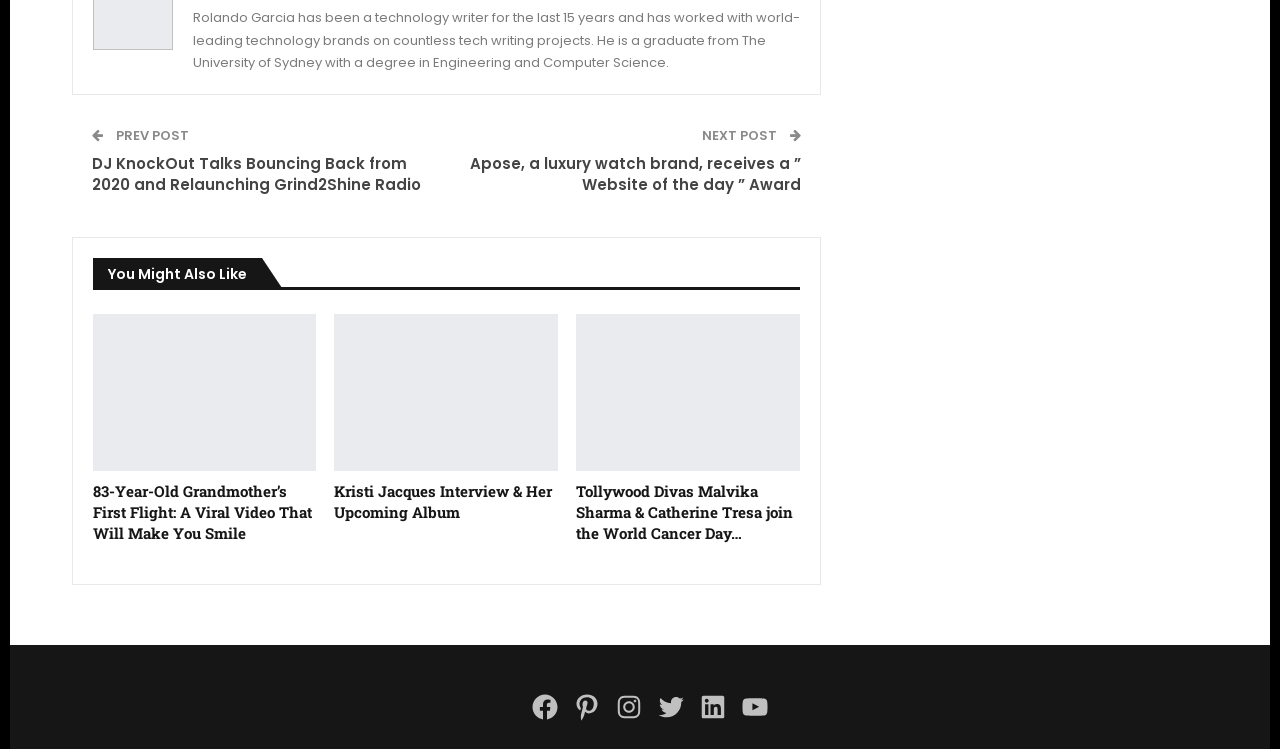Using the webpage screenshot, locate the HTML element that fits the following description and provide its bounding box: "You might also like".

[0.072, 0.35, 0.204, 0.38]